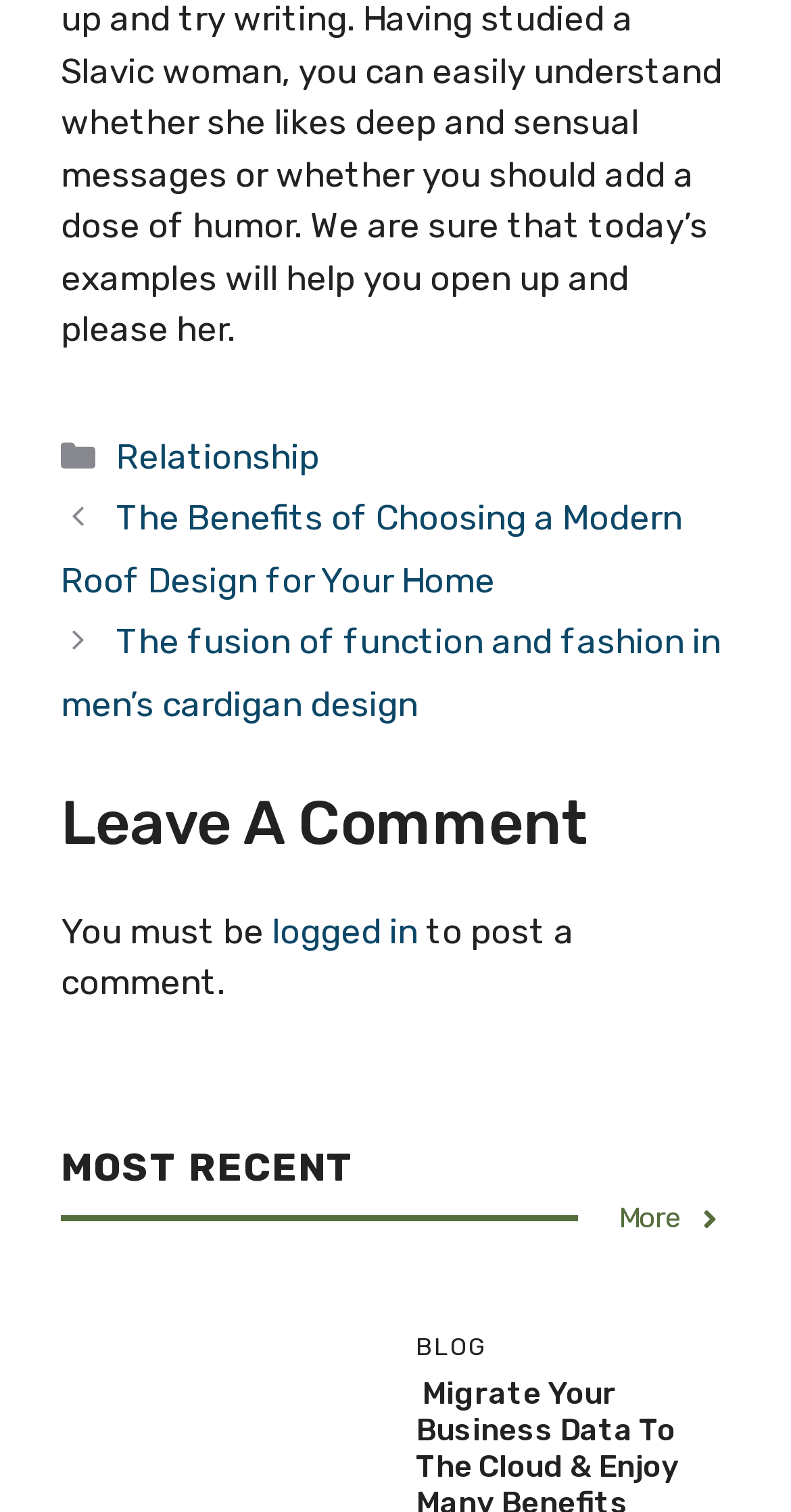Provide a thorough and detailed response to the question by examining the image: 
What is the title of the latest article?

I looked at the links under the 'Posts' navigation element and found the first link, which is 'The Benefits of Choosing a Modern Roof Design for Your Home'. This is likely the latest article since it is listed first.